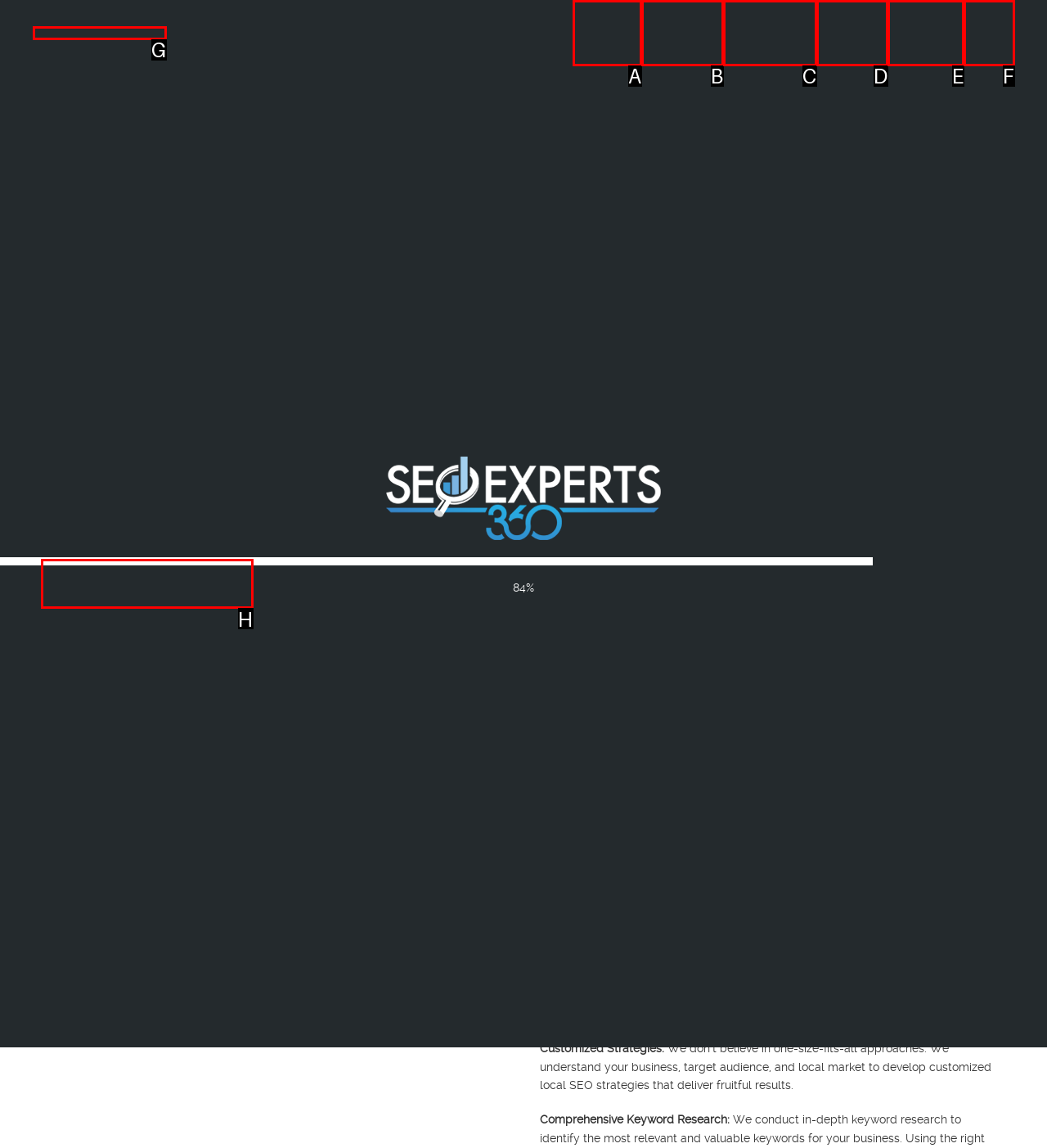Determine which option matches the element description: GET STARTED TODAY
Answer using the letter of the correct option.

H